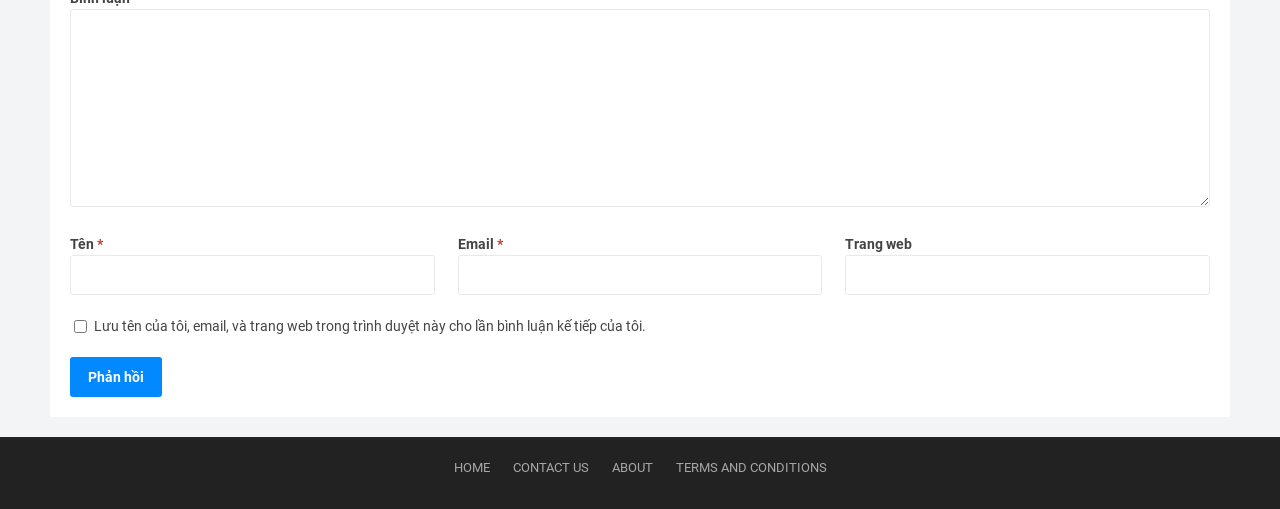What is the purpose of the textbox labeled 'Bình luận *'?
Look at the image and construct a detailed response to the question.

The textbox labeled 'Bình luận *' is required and has a bounding box coordinate that suggests it is a prominent element on the page. Its proximity to the 'Phản hồi' button and the other form fields suggests that it is intended for users to leave a comment or feedback.